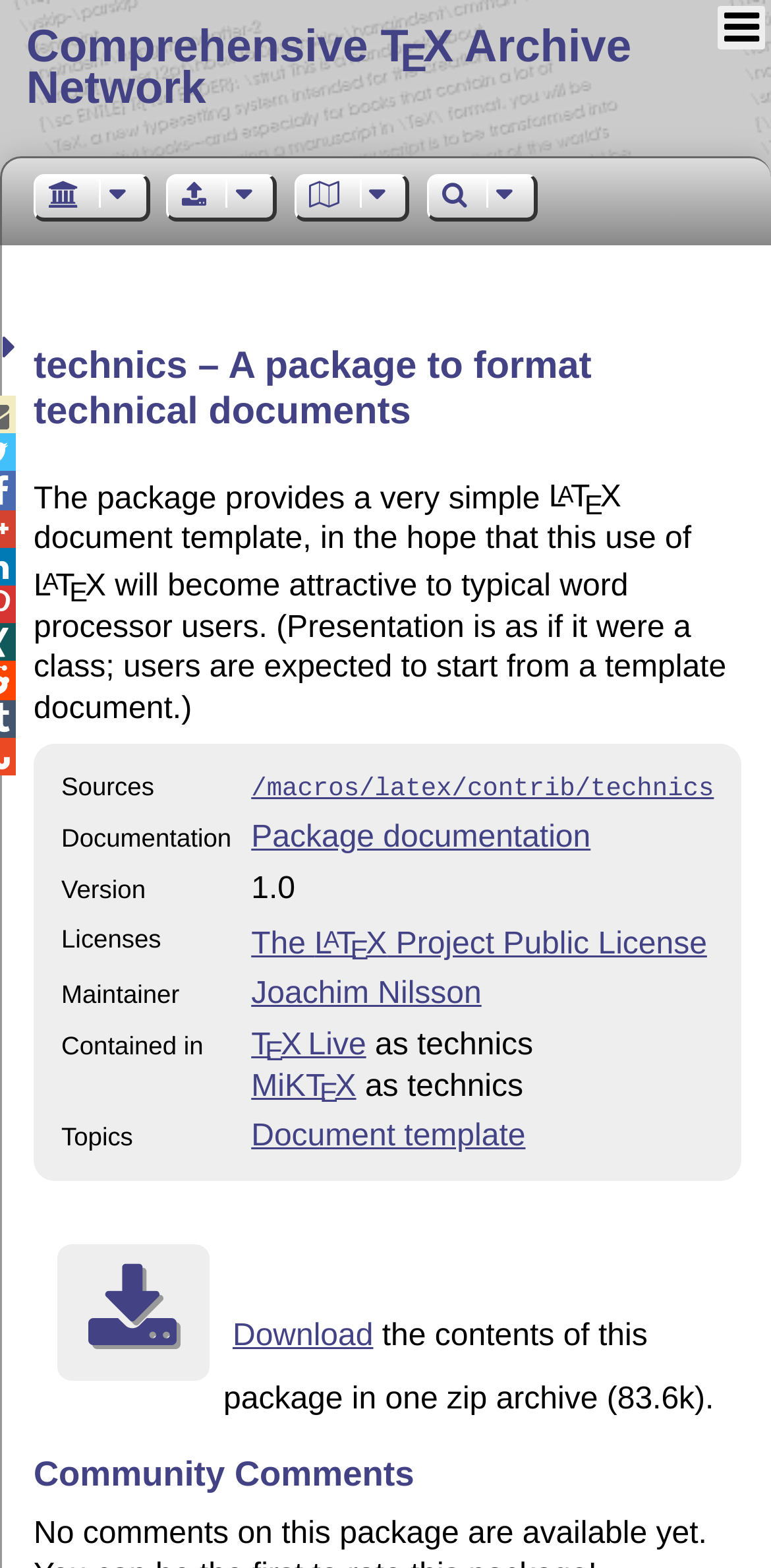Identify the bounding box coordinates of the region that should be clicked to execute the following instruction: "Check the version of the package".

[0.316, 0.553, 0.936, 0.583]